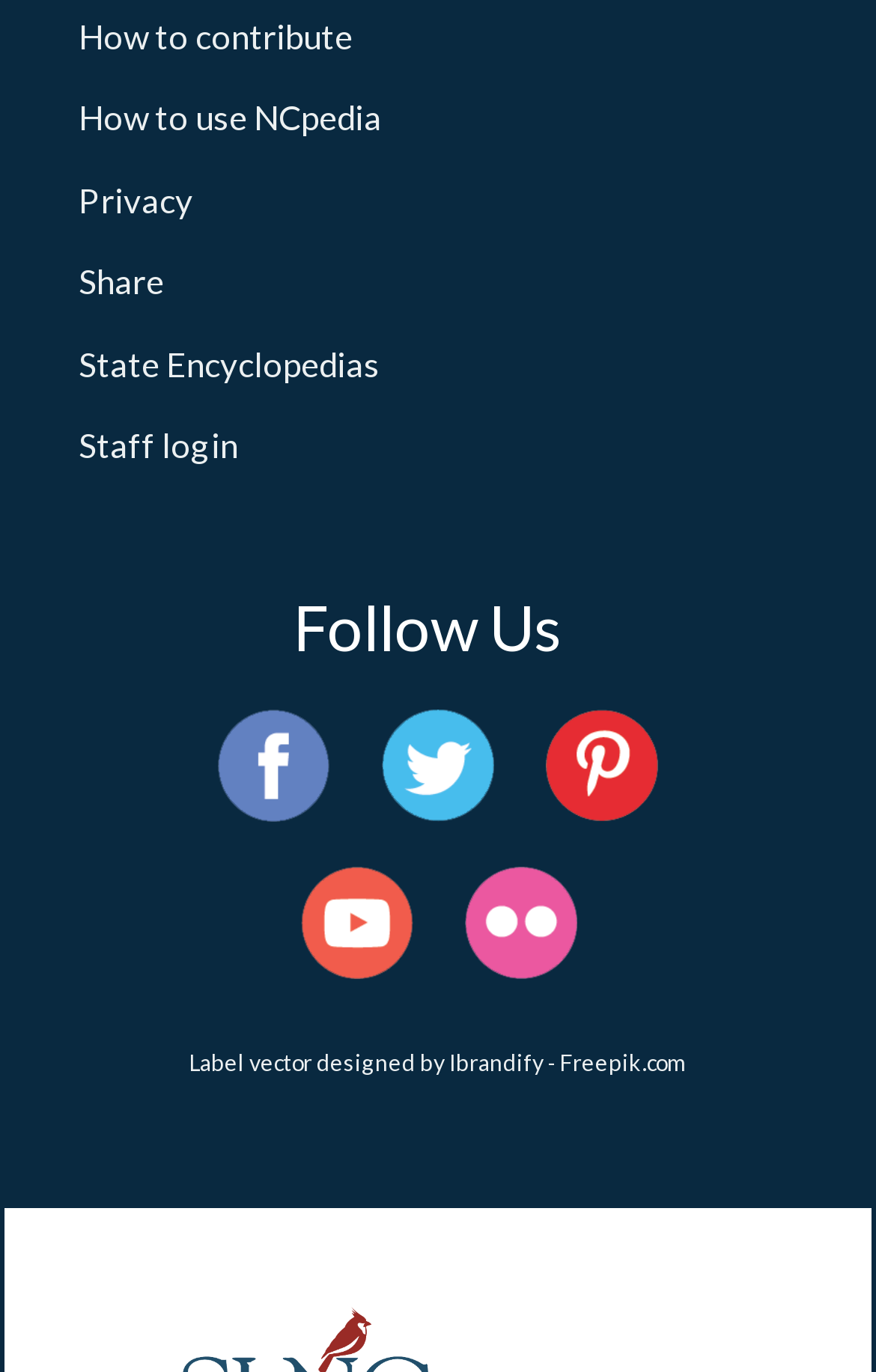Please provide the bounding box coordinates for the element that needs to be clicked to perform the following instruction: "Share this page". The coordinates should be given as four float numbers between 0 and 1, i.e., [left, top, right, bottom].

[0.09, 0.19, 0.187, 0.22]